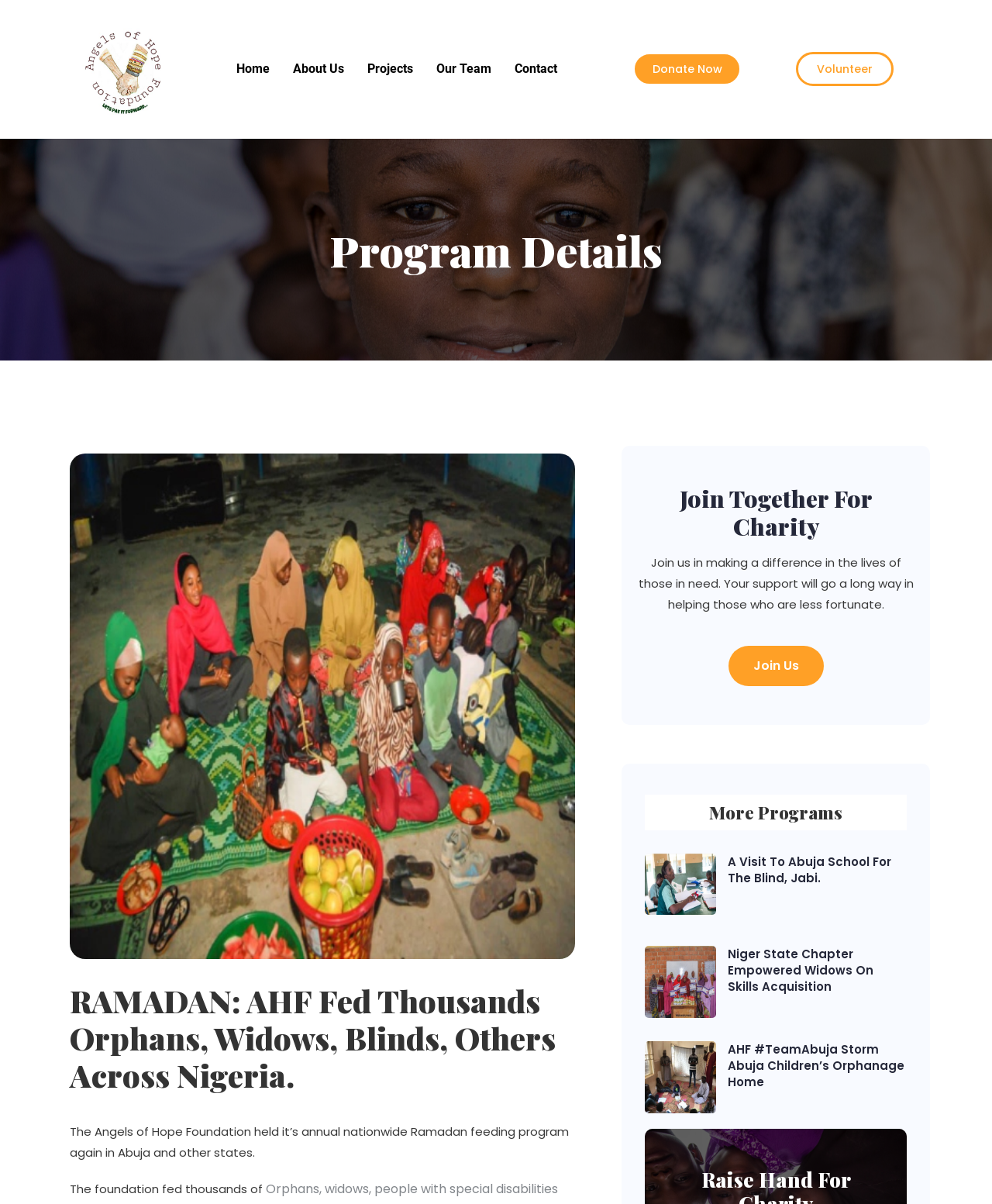What is the theme of the 'Join Together For Charity' section?
Using the image as a reference, answer the question with a short word or phrase.

Charity and making a difference